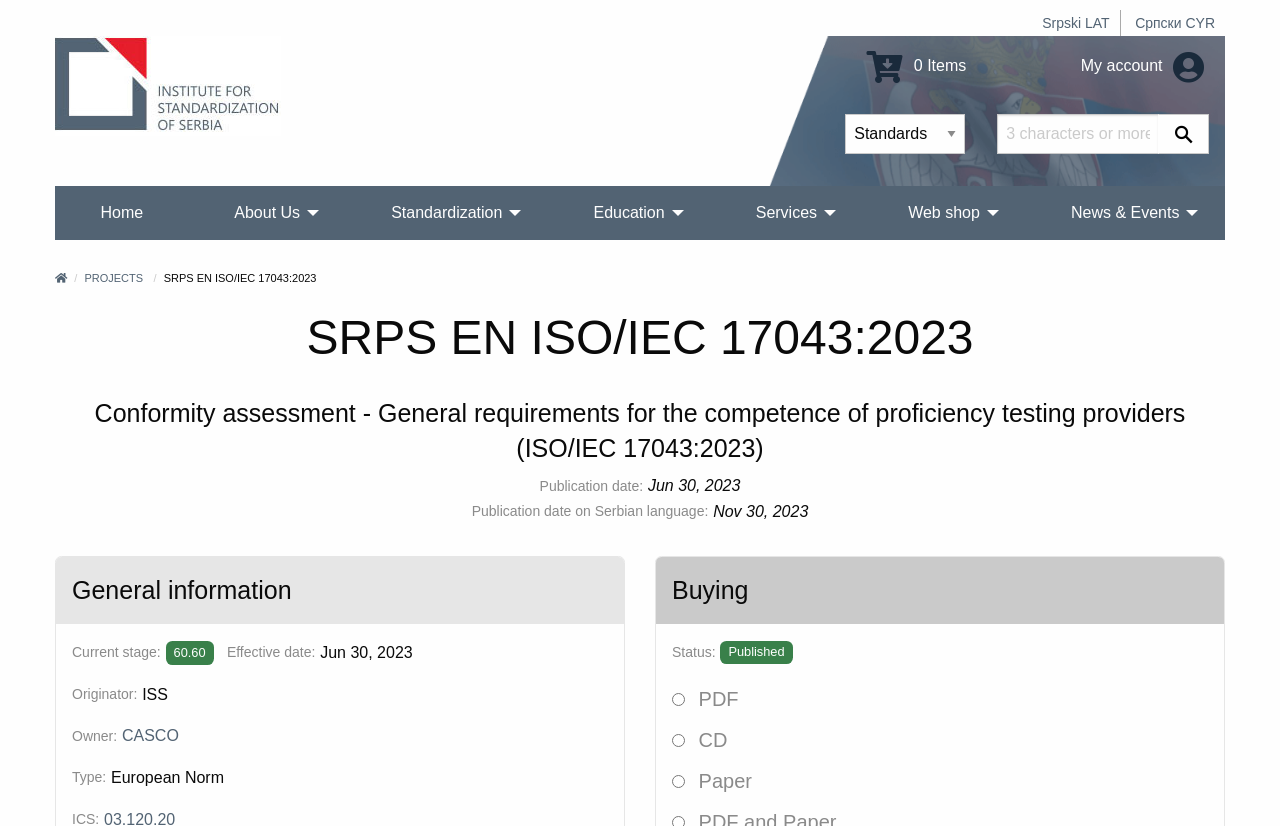What are the available formats for buying the standard?
Use the image to give a comprehensive and detailed response to the question.

The available formats for buying the standard can be found in the section 'Buying' where there are three radio buttons labeled 'PDF', 'CD', and 'Paper'.